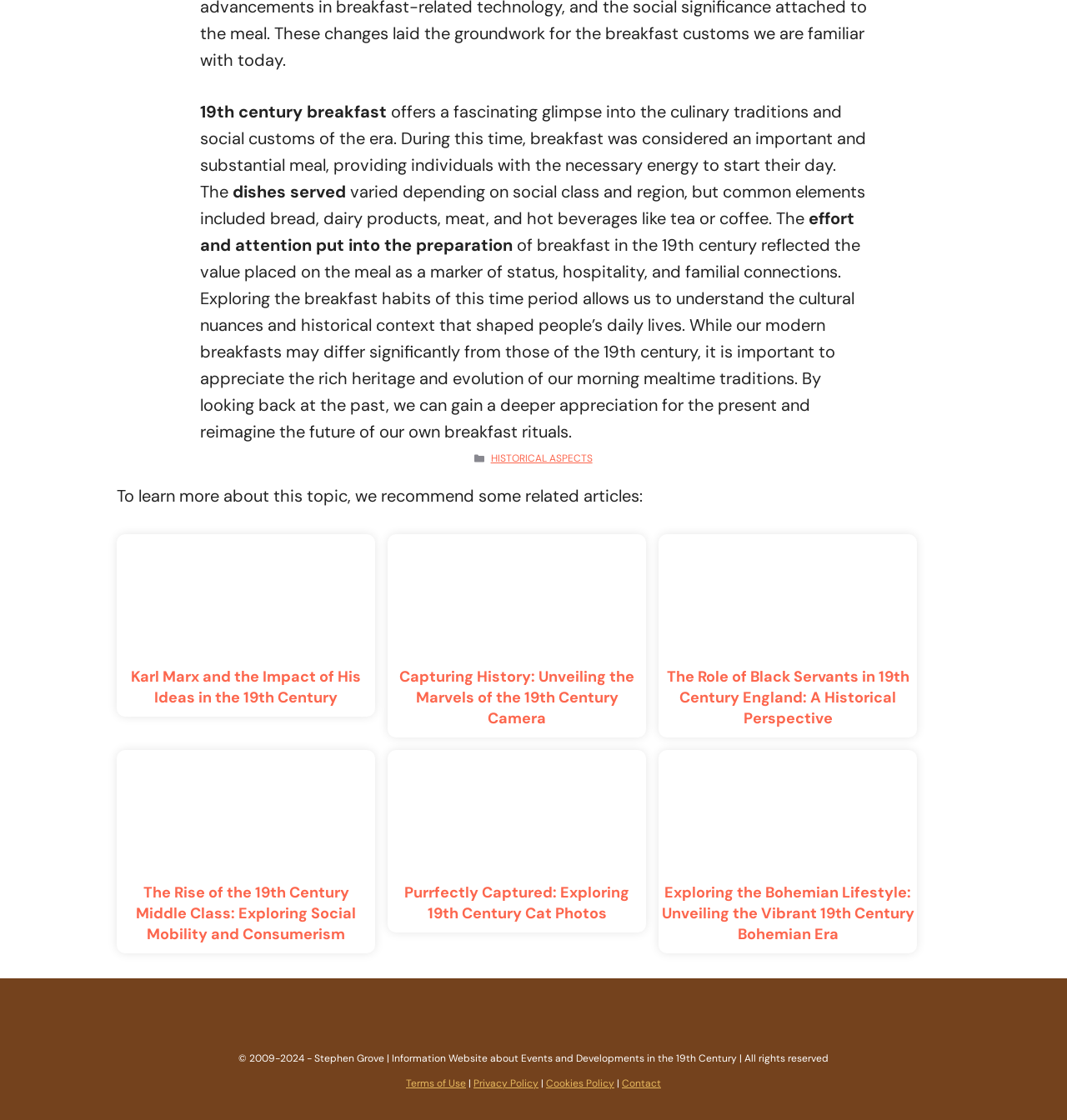What is the purpose of breakfast in the 19th century?
Please use the image to provide an in-depth answer to the question.

According to the webpage, the effort and attention put into the preparation of breakfast in the 19th century reflected the value placed on the meal as a marker of status, hospitality, and familial connections.